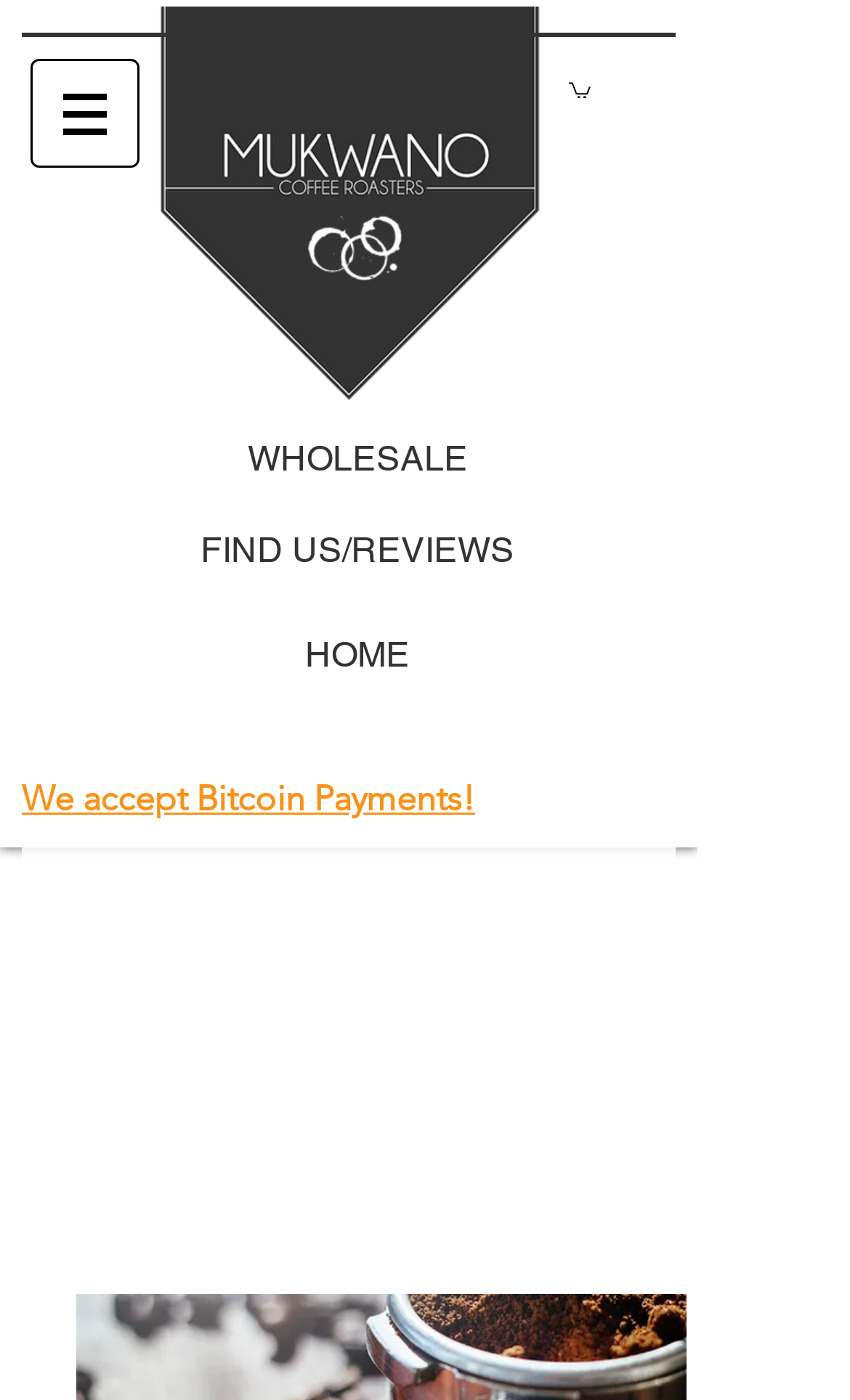Construct a comprehensive caption that outlines the webpage's structure and content.

The webpage is about Mukwano Coffee, a coffee roastery and shop located in Rawlins, Wyoming. At the top left corner, there is a navigation menu labeled "Site" with a button that has a popup menu. The button is accompanied by a small image. 

On the top right side, there is a link with an image, possibly a logo or a social media icon. Below this link, there is a paragraph of text that describes the coffee shop, its location, and the services it offers, including single-origin coffee sales, wholesale, and subscription services.

The main navigation menu is located in the middle of the page, with links to "HOME", "FIND US/REVIEWS", and "WHOLESALE". The "HOME" link is positioned slightly above the other two links. To the left of the navigation menu, there is a "Phone" label with a link to the phone number "(307) 321-4394" next to it.

At the bottom left corner, there is a link that announces "We accept Bitcoin Payments!". Overall, the webpage has a simple layout with a focus on providing information about the coffee shop and its services.